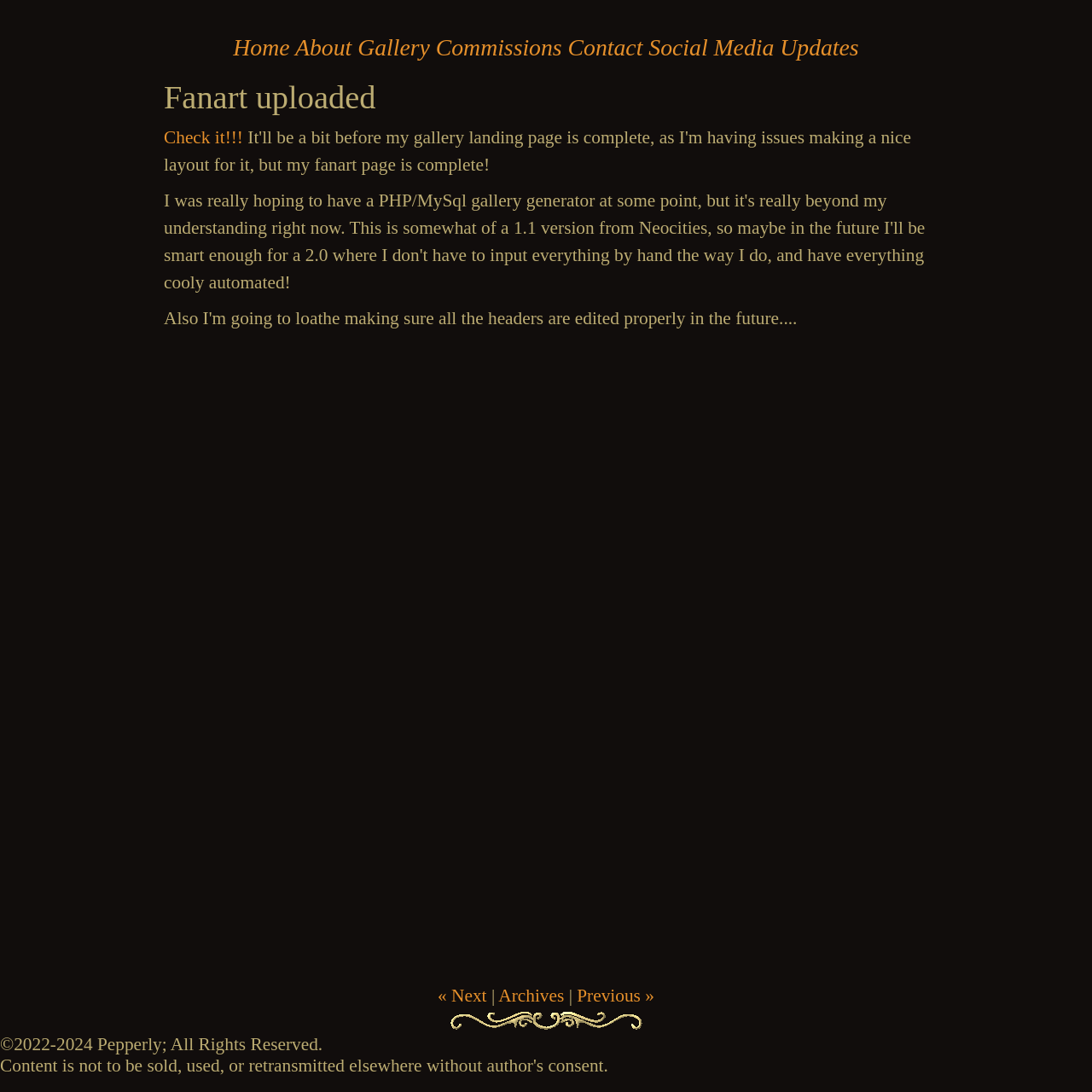Provide the bounding box coordinates for the UI element described in this sentence: "Previous »". The coordinates should be four float values between 0 and 1, i.e., [left, top, right, bottom].

[0.528, 0.902, 0.599, 0.921]